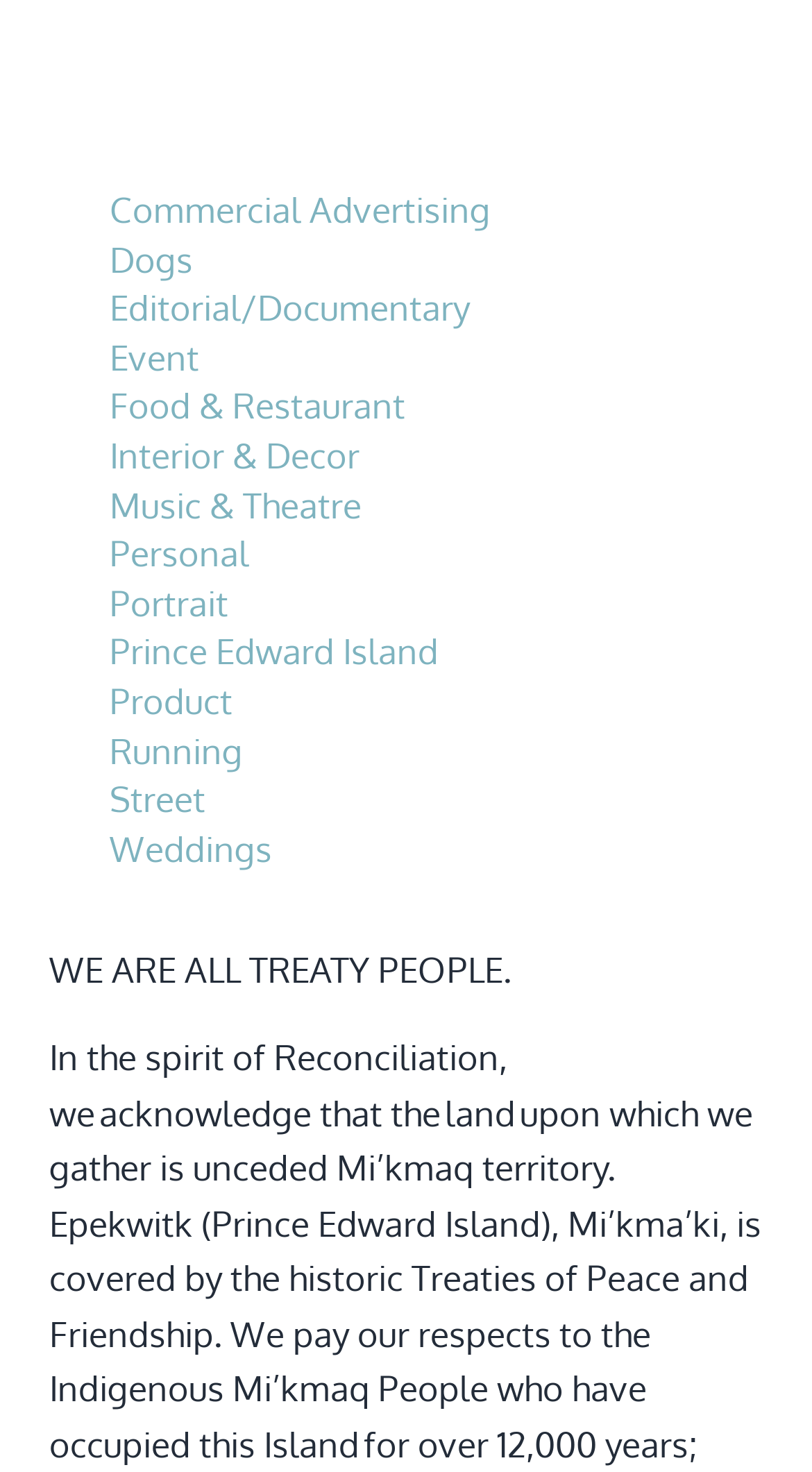Locate the bounding box coordinates of the UI element described by: "Prince Edward Island". Provide the coordinates as four float numbers between 0 and 1, formatted as [left, top, right, bottom].

[0.135, 0.428, 0.541, 0.457]